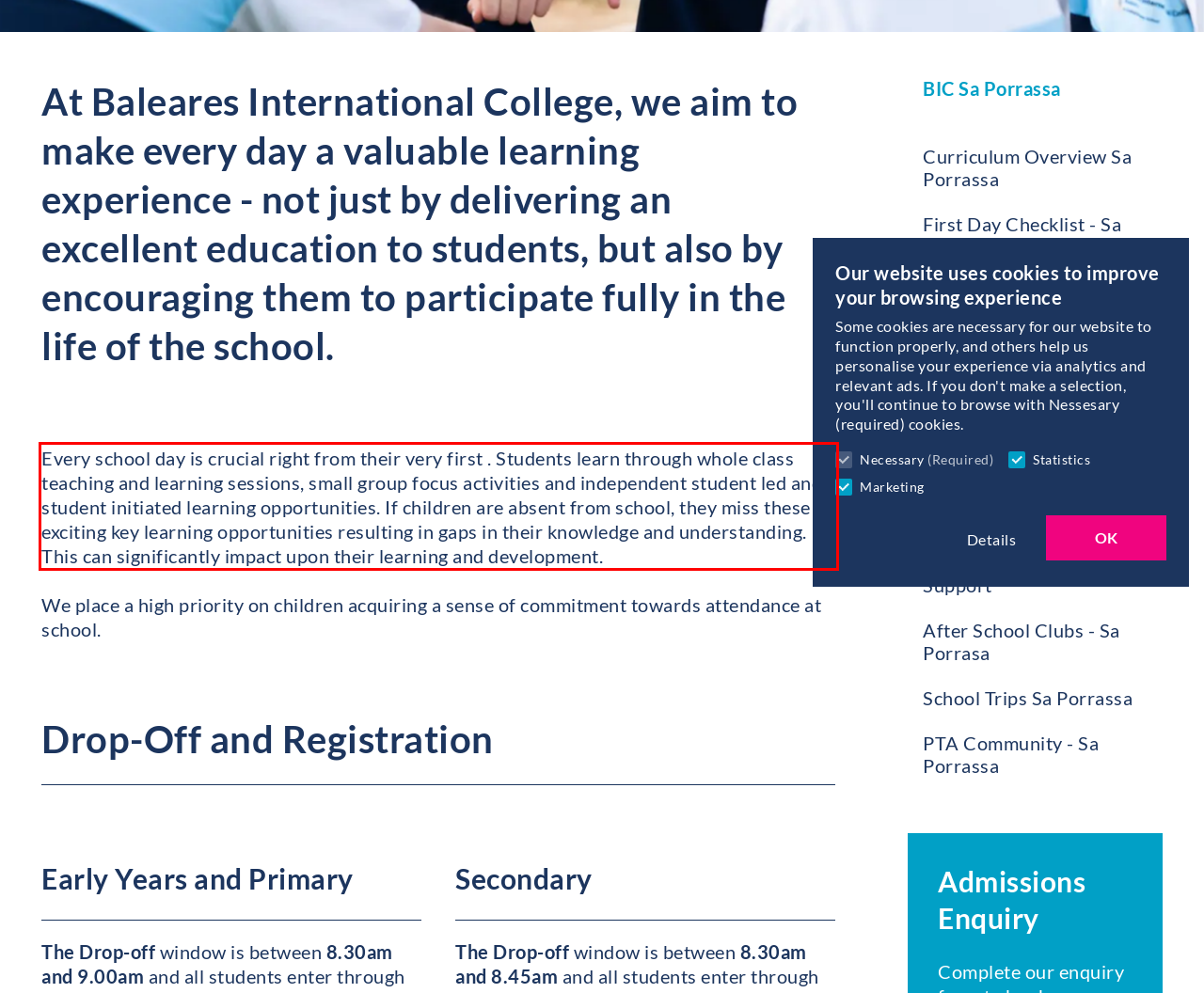Please analyze the screenshot of a webpage and extract the text content within the red bounding box using OCR.

Every school day is crucial right from their very first . Students learn through whole class teaching and learning sessions, small group focus activities and independent student led and student initiated learning opportunities. If children are absent from school, they miss these exciting key learning opportunities resulting in gaps in their knowledge and understanding. This can significantly impact upon their learning and development.